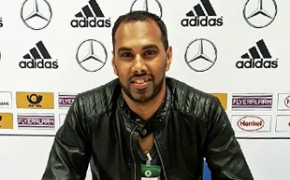Please respond to the question with a concise word or phrase:
What is Chris Punnakkattu Daniel wearing?

A black leather jacket